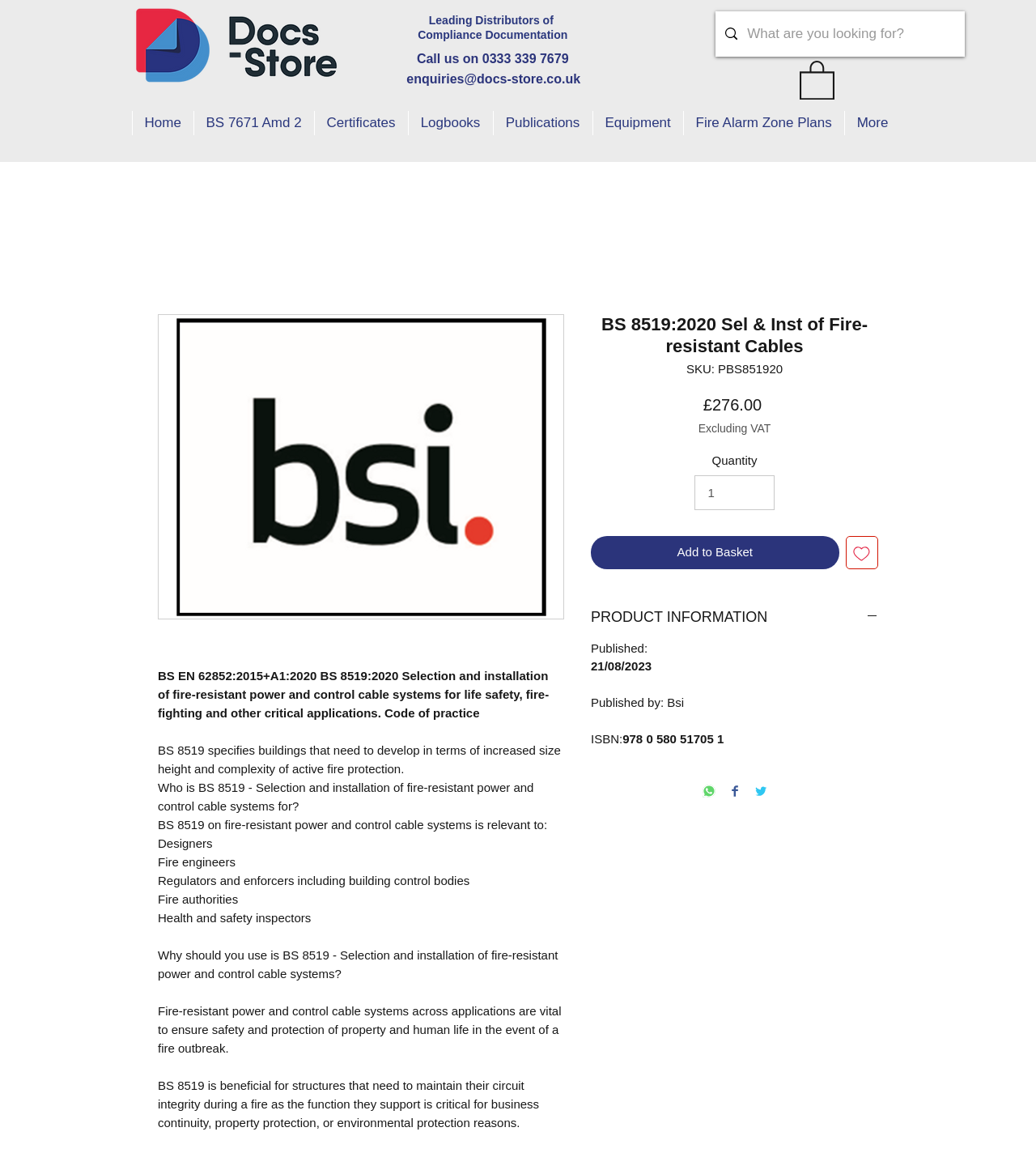What is the purpose of BS 8519?
Offer a detailed and exhaustive answer to the question.

I found the purpose of BS 8519 by reading the text on the webpage, which explains that it is a code of practice for the selection and installation of fire-resistant power and control cable systems for life safety, fire-fighting, and other critical applications.